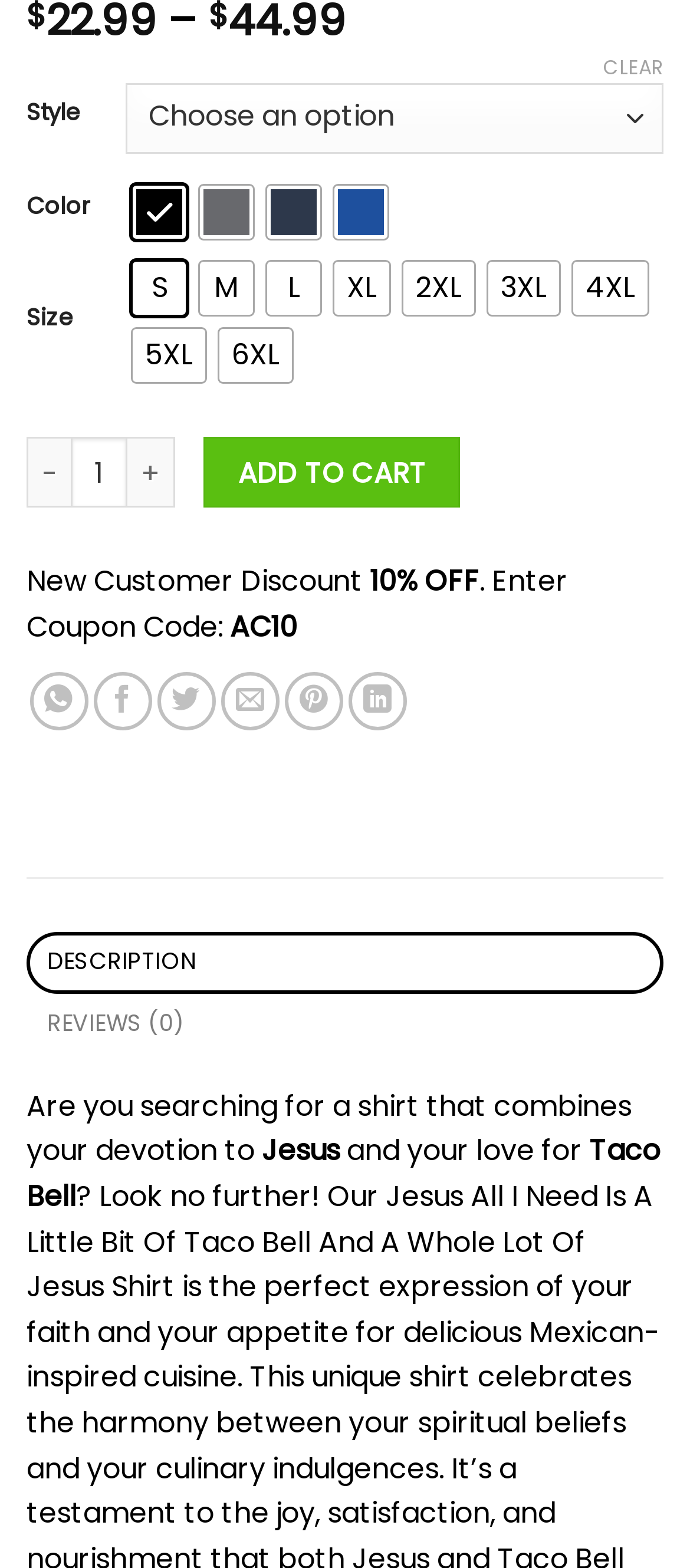Pinpoint the bounding box coordinates of the clickable area needed to execute the instruction: "Share on WhatsApp". The coordinates should be specified as four float numbers between 0 and 1, i.e., [left, top, right, bottom].

[0.043, 0.429, 0.127, 0.466]